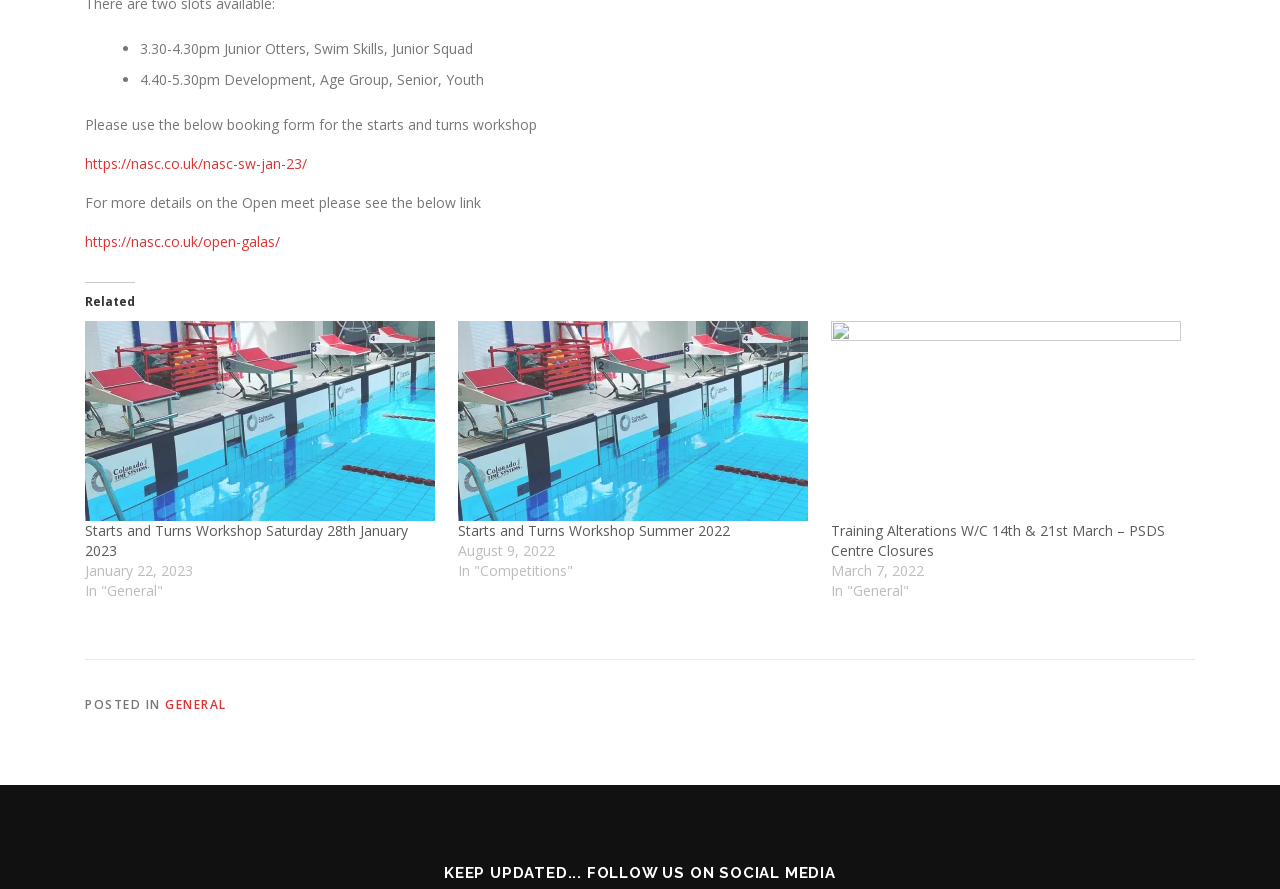Given the webpage screenshot and the description, determine the bounding box coordinates (top-left x, top-left y, bottom-right x, bottom-right y) that define the location of the UI element matching this description: title="Instagram"

[0.53, 0.907, 0.551, 0.953]